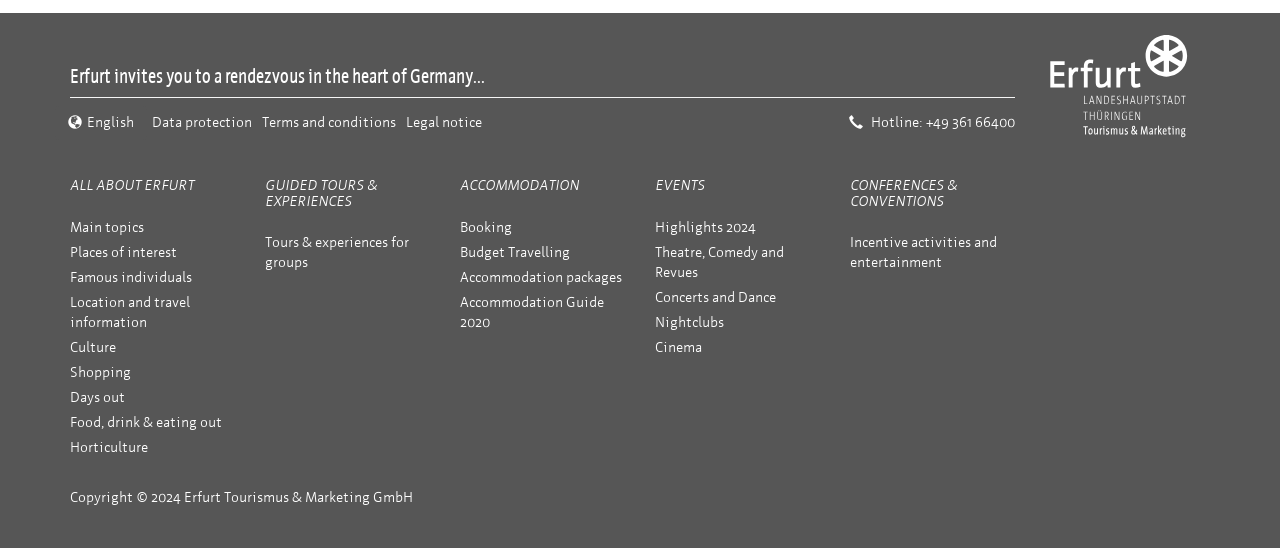Please indicate the bounding box coordinates for the clickable area to complete the following task: "Read data protection". The coordinates should be specified as four float numbers between 0 and 1, i.e., [left, top, right, bottom].

[0.115, 0.179, 0.201, 0.271]